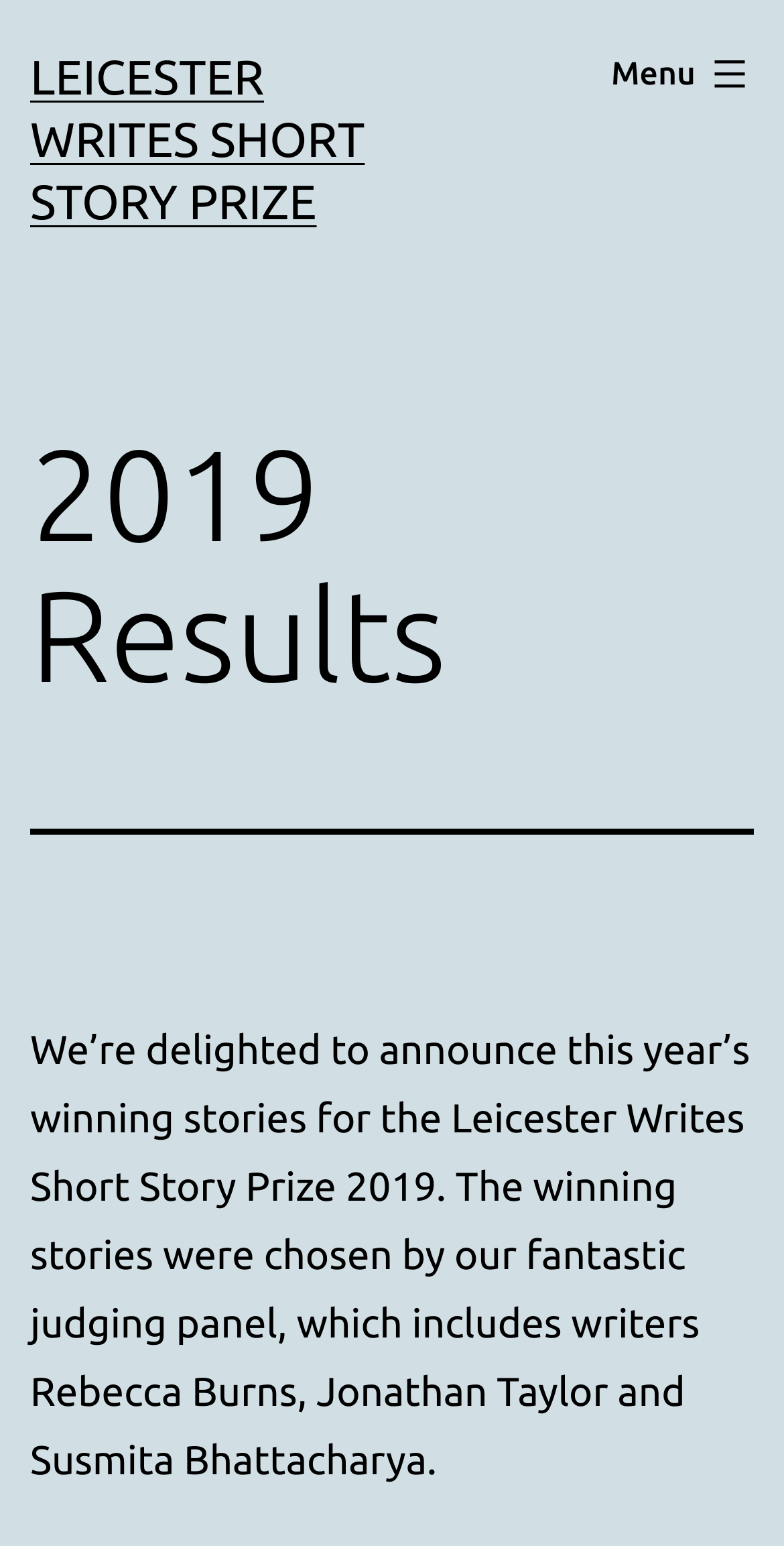Based on the description "Leicester Writes Short Story Prize", find the bounding box of the specified UI element.

[0.038, 0.032, 0.465, 0.148]